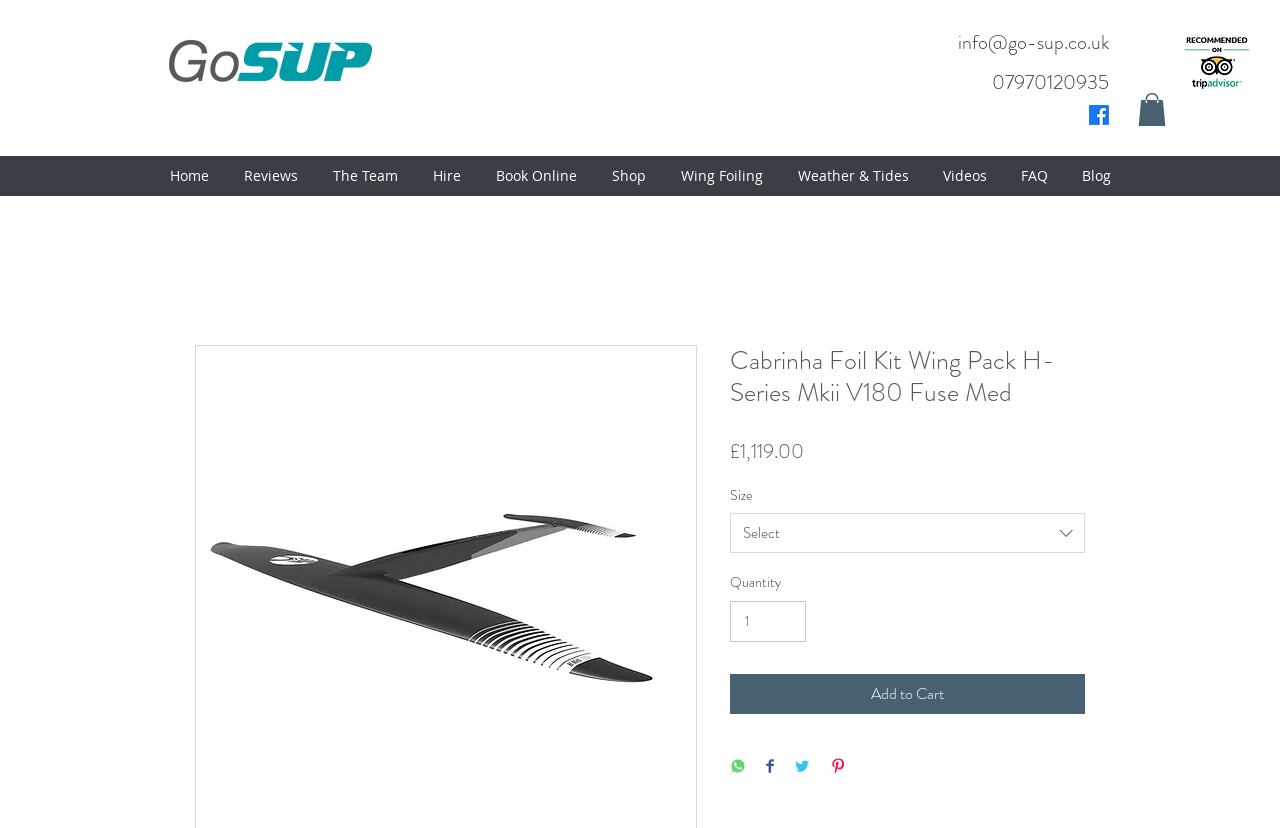What is the price of the Cabrinha Foil Kit?
Using the image as a reference, give a one-word or short phrase answer.

£1,119.00